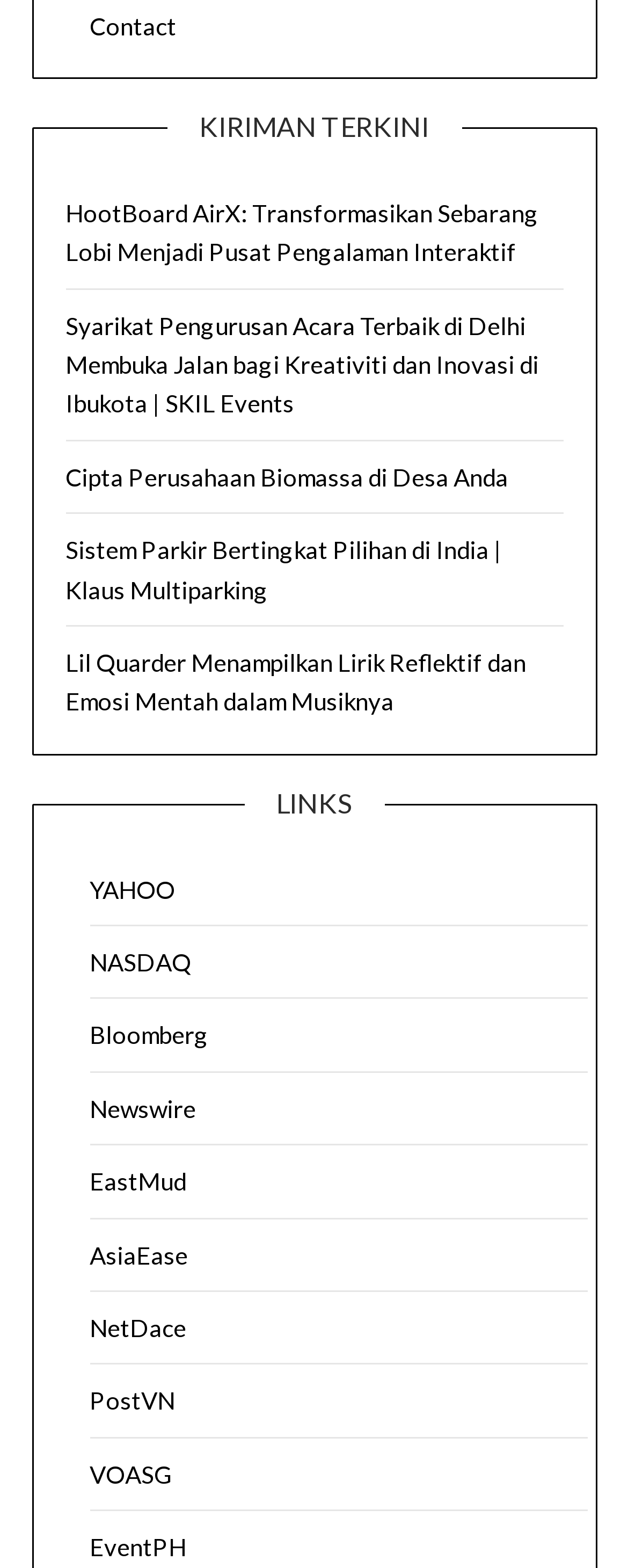Determine the bounding box coordinates of the clickable element to complete this instruction: "Explore 'KIRIMAN TERKINI'". Provide the coordinates in the format of four float numbers between 0 and 1, [left, top, right, bottom].

[0.265, 0.07, 0.735, 0.092]